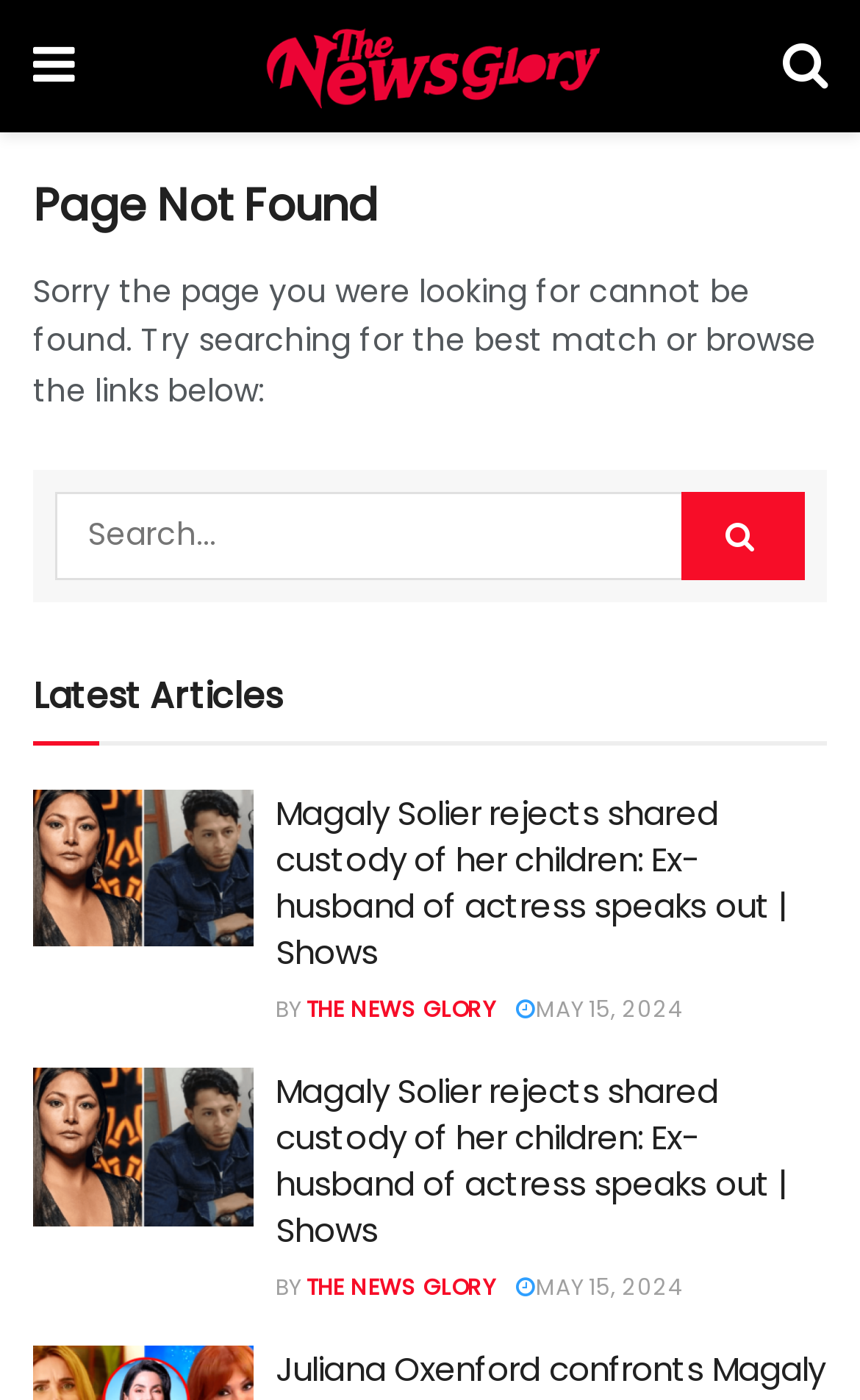What is the purpose of the search function?
Using the picture, provide a one-word or short phrase answer.

To find specific articles